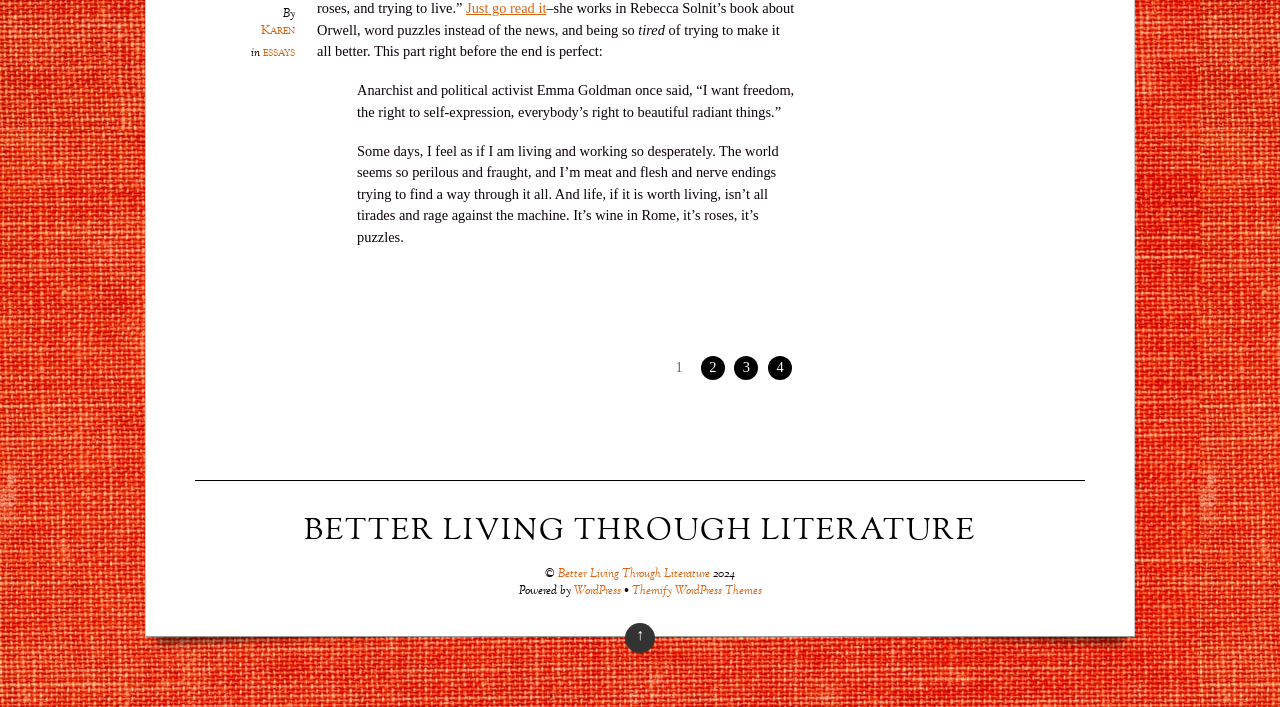What is the purpose of the website?
Please answer the question with a single word or phrase, referencing the image.

Sharing essays and literature